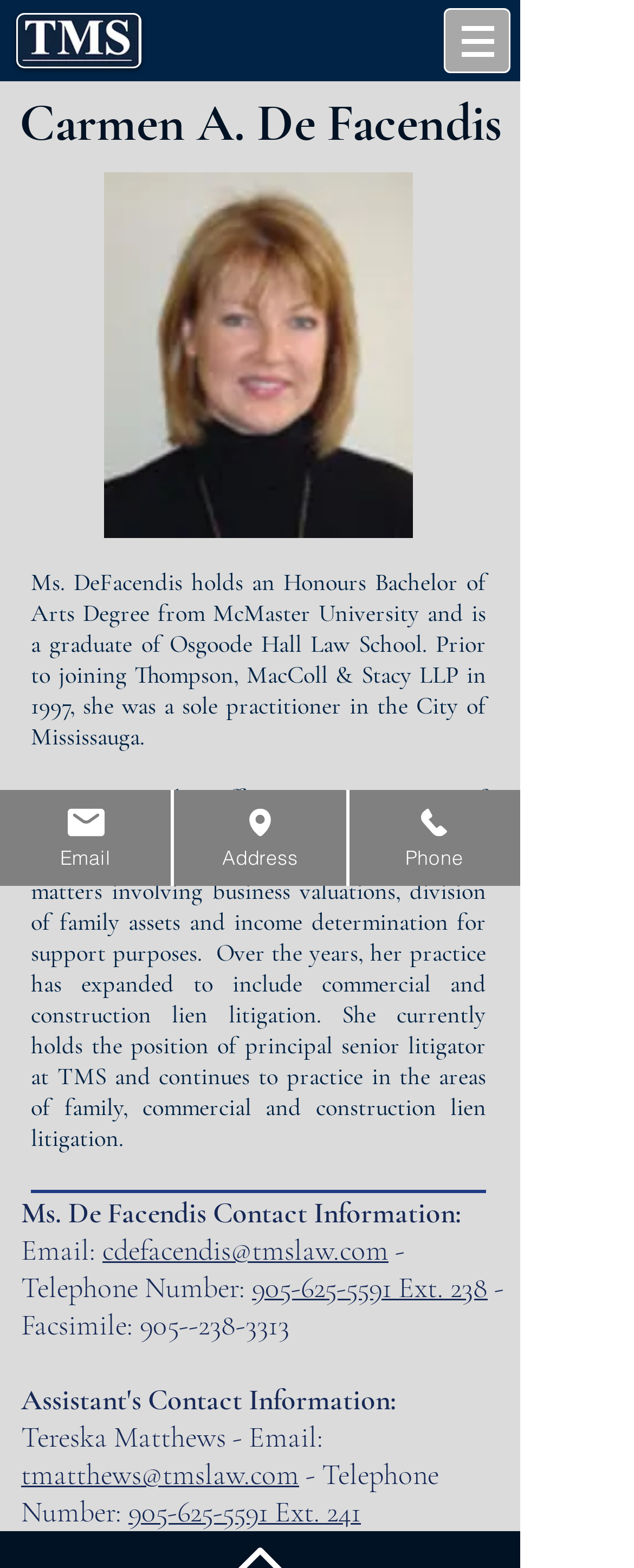What is the position of Carmen A. De Facendis at TMS?
Based on the image, provide your answer in one word or phrase.

Principal senior litigator